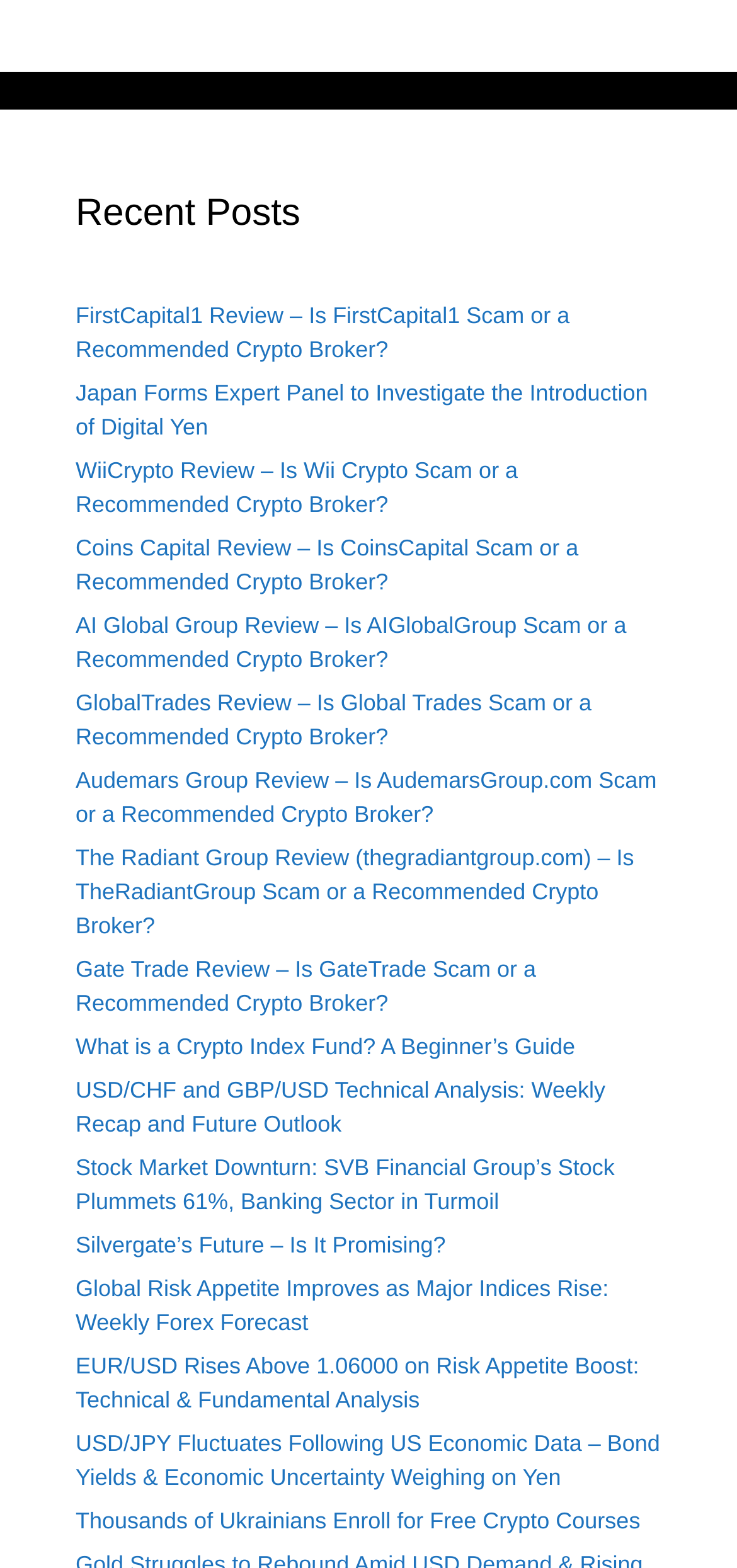Specify the bounding box coordinates of the element's region that should be clicked to achieve the following instruction: "Read the review of FirstCapital1". The bounding box coordinates consist of four float numbers between 0 and 1, in the format [left, top, right, bottom].

[0.103, 0.193, 0.773, 0.231]